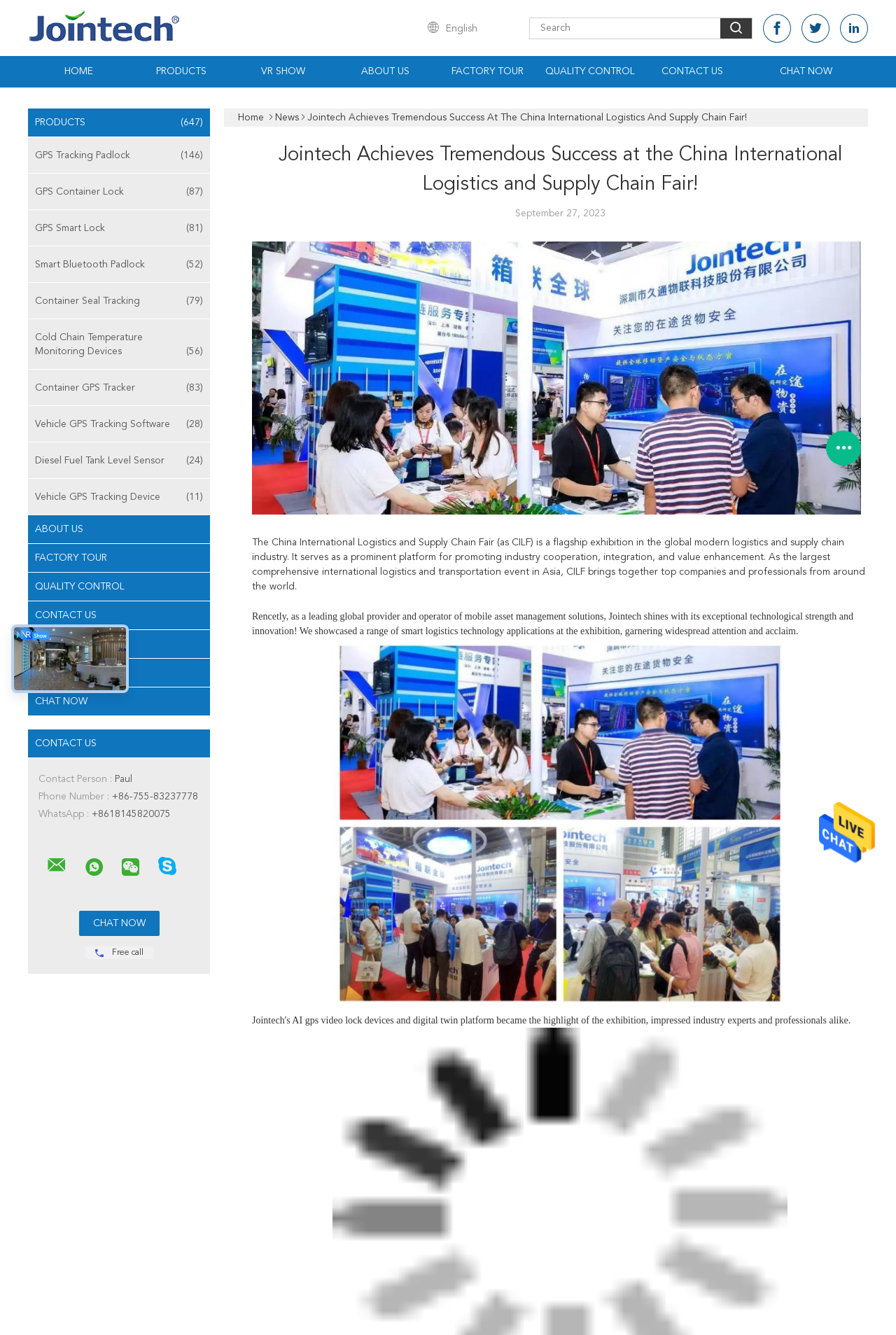Please identify the bounding box coordinates of the element's region that should be clicked to execute the following instruction: "Learn about 'Building a Basic First Aid Kit: Step-by-Step Guide'". The bounding box coordinates must be four float numbers between 0 and 1, i.e., [left, top, right, bottom].

None